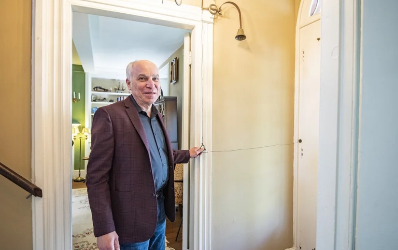Review the image closely and give a comprehensive answer to the question: What is illuminated in the scene?

According to the caption, ample natural light illuminates the scene, which emphasizes the traditional features of the home and creates a warm and inviting atmosphere, drawing attention to the interior space.